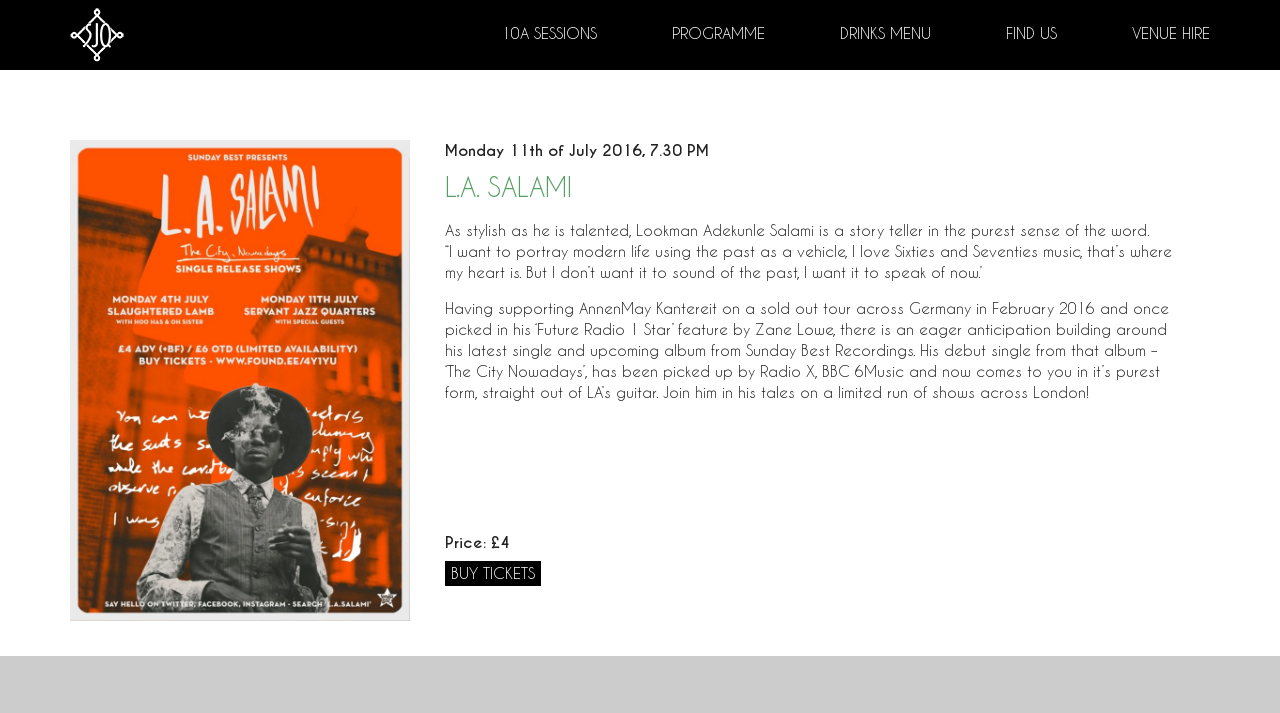Locate and provide the bounding box coordinates for the HTML element that matches this description: "Find Us".

[0.786, 0.034, 0.826, 0.059]